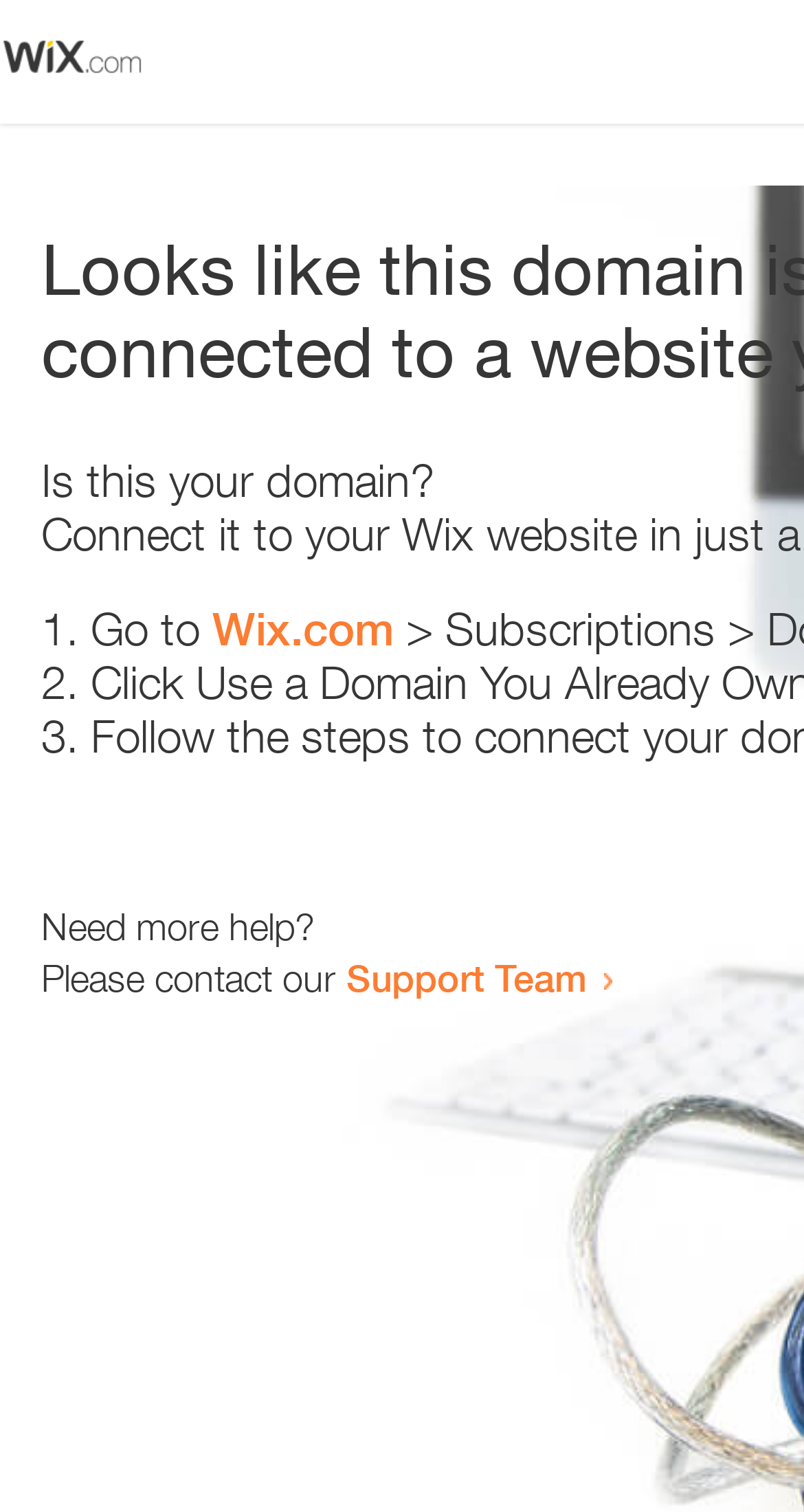Provide the bounding box coordinates for the UI element described in this sentence: "Wix.com". The coordinates should be four float values between 0 and 1, i.e., [left, top, right, bottom].

[0.264, 0.398, 0.49, 0.434]